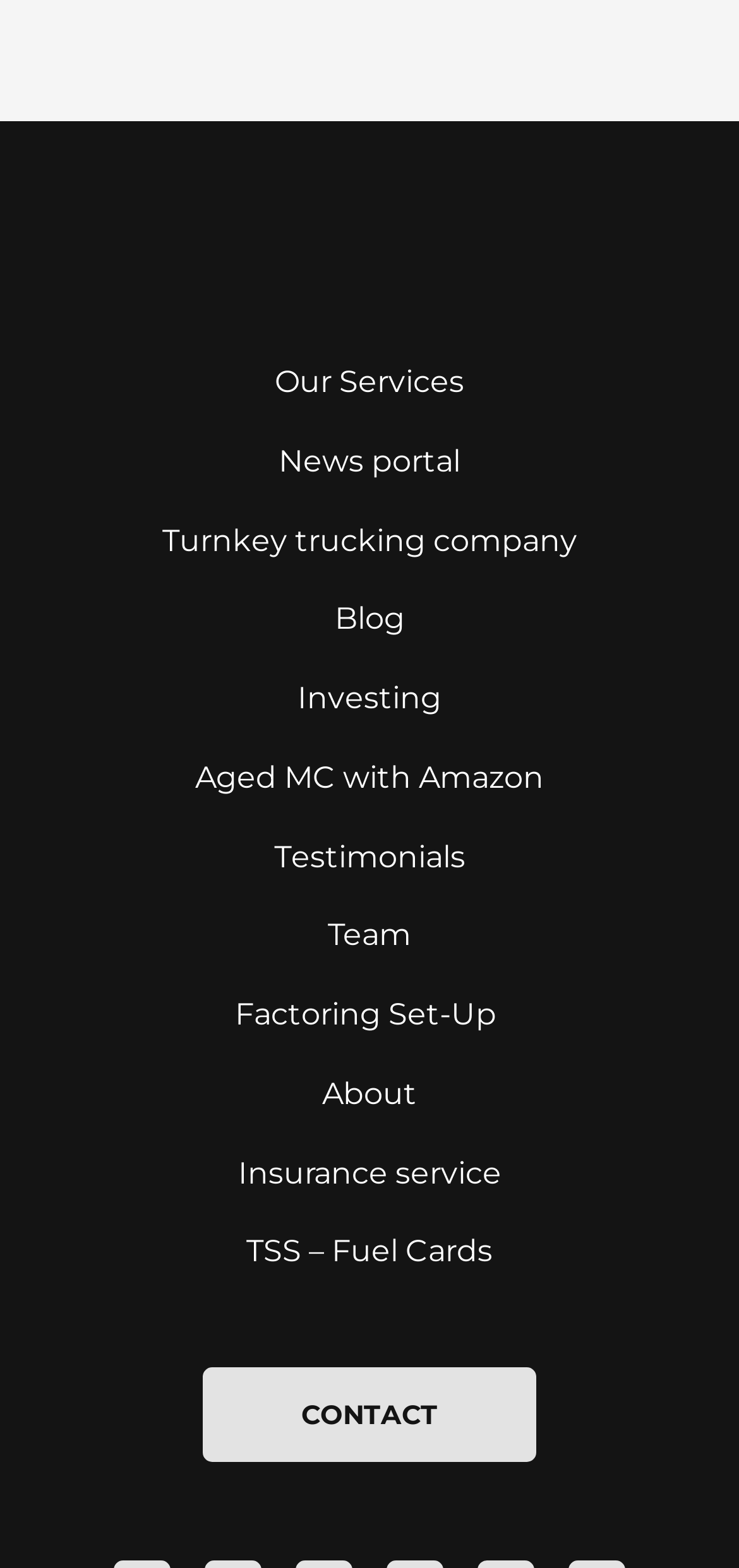Kindly determine the bounding box coordinates for the area that needs to be clicked to execute this instruction: "Share on Facebook".

None